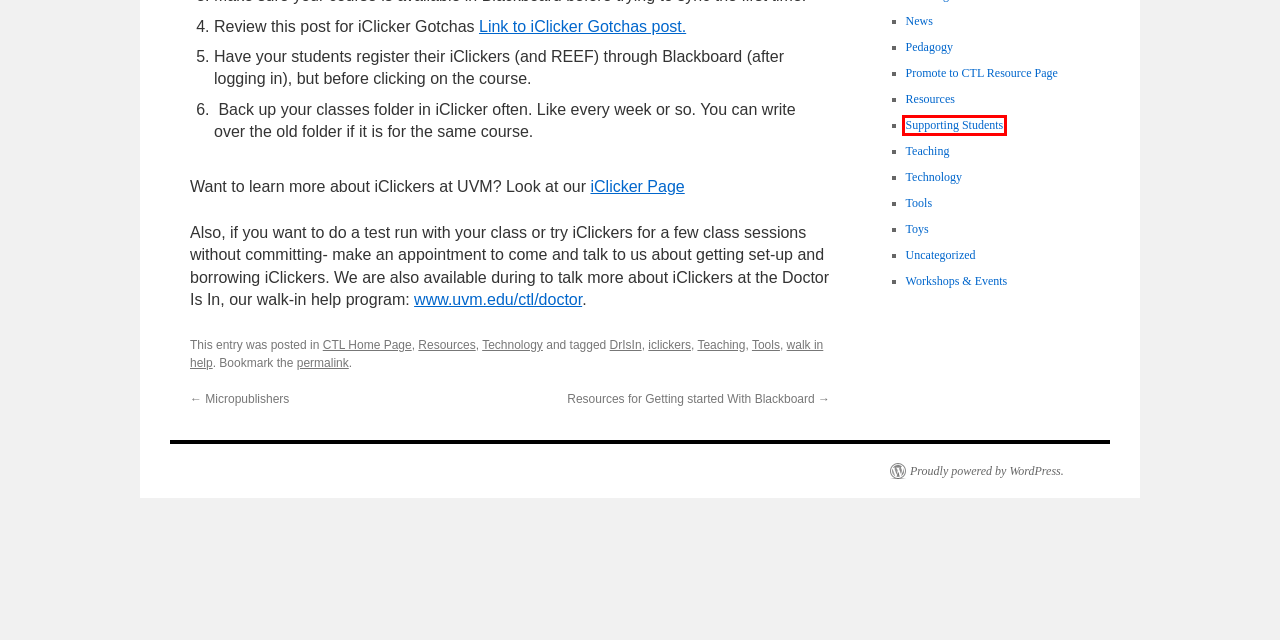You are given a screenshot of a webpage with a red rectangle bounding box around a UI element. Select the webpage description that best matches the new webpage after clicking the element in the bounding box. Here are the candidates:
A. iclickers |
B. Promote to CTL Resource Page |
C. Resources |
D. Supporting Students |
E. Pedagogy |
F. Teaching |
G. Uncategorized |
H. DrIsIn |

D